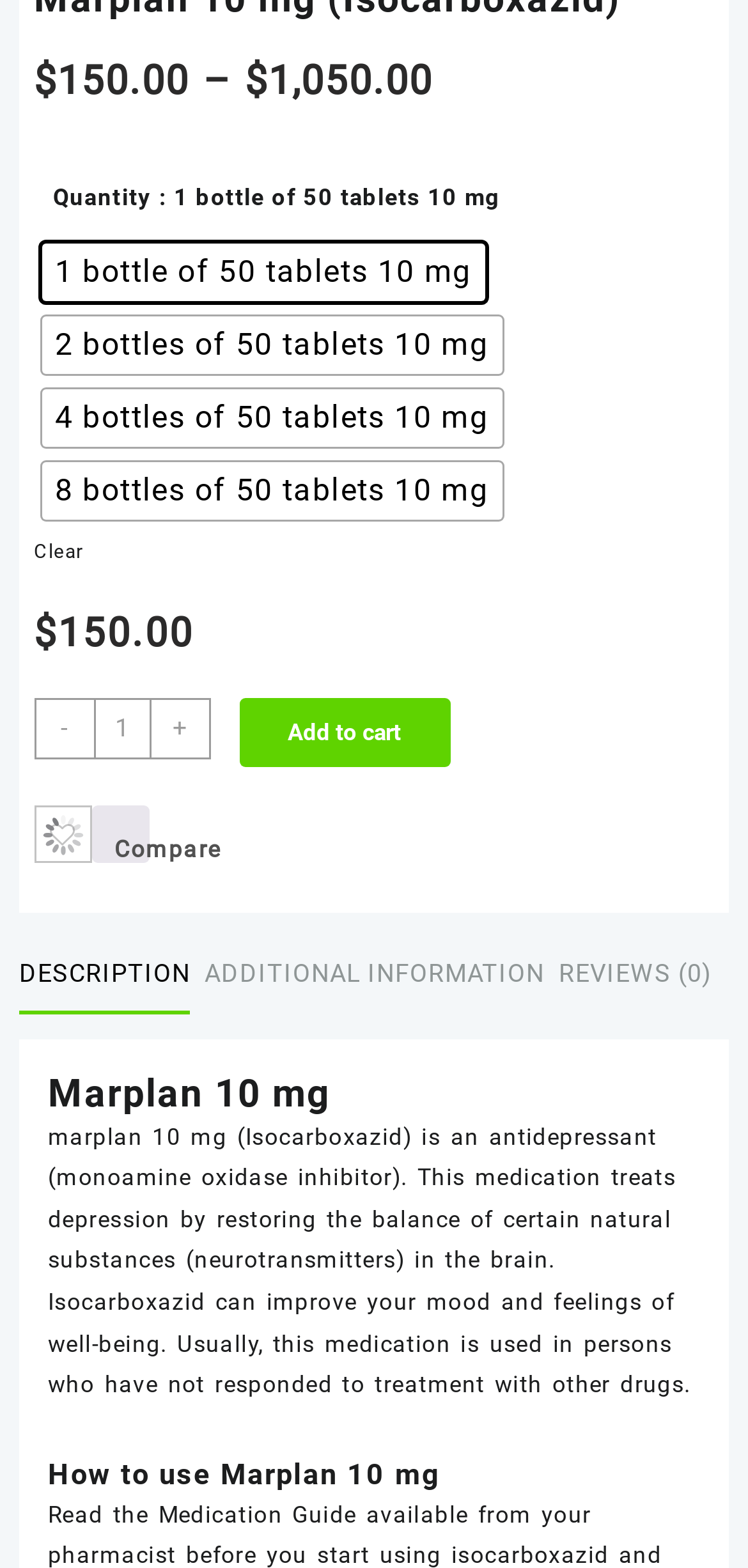What type of medication is Marplan 10 mg?
Look at the image and construct a detailed response to the question.

Marplan 10 mg is an antidepressant medication, as indicated by the StaticText element with the text 'an antidepressant' in the description section of the webpage.